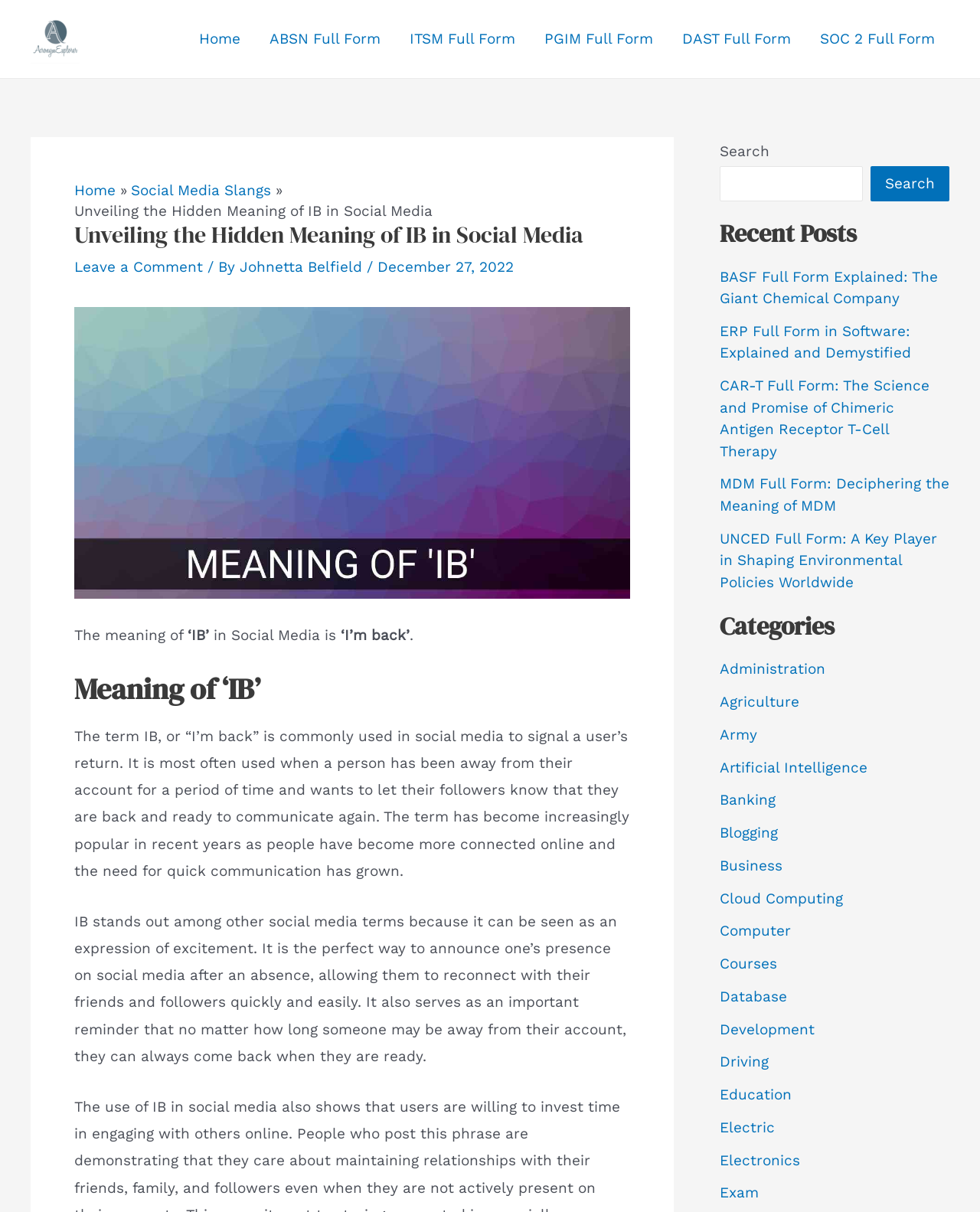Identify the bounding box coordinates for the region of the element that should be clicked to carry out the instruction: "Go to Home page". The bounding box coordinates should be four float numbers between 0 and 1, i.e., [left, top, right, bottom].

[0.188, 0.007, 0.26, 0.057]